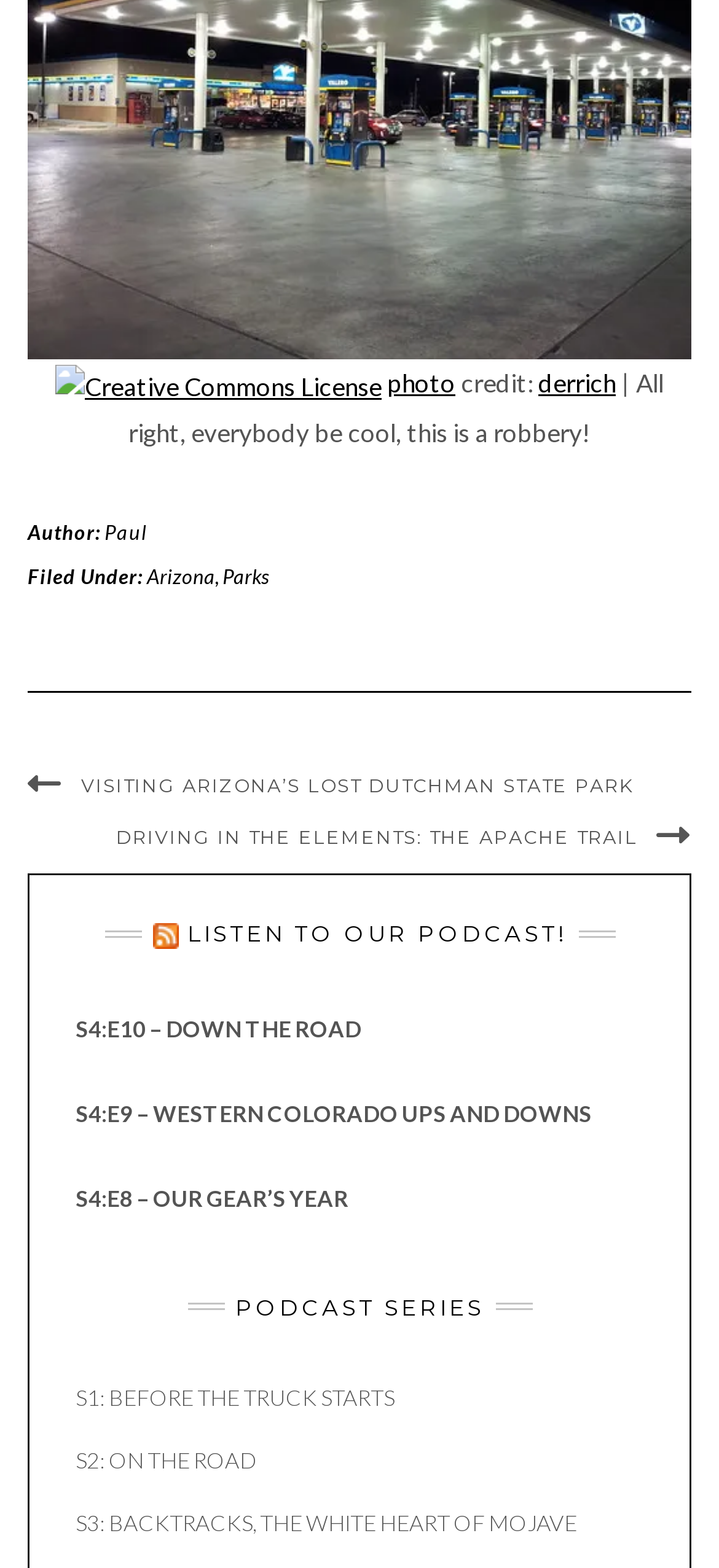Who is the author of the article?
Provide an in-depth answer to the question, covering all aspects.

The answer can be found by looking at the 'Author:' text followed by a link to 'Paul', indicating that Paul is the author of the article.